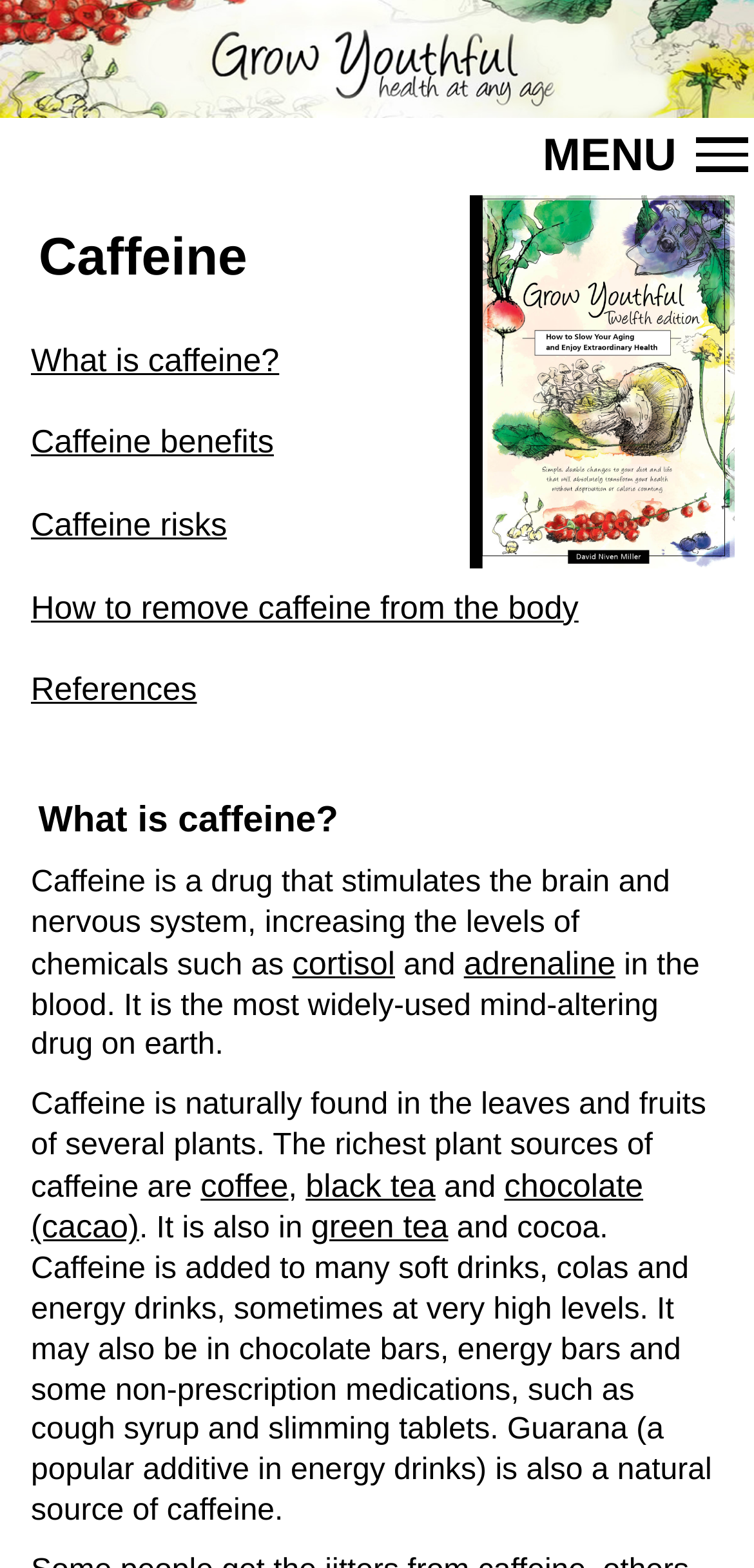With reference to the screenshot, provide a detailed response to the question below:
What is the effect of caffeine on the body?

I found the answer in the section 'What is caffeine?' which describes caffeine as a drug that stimulates the brain and nervous system, increasing the levels of chemicals such as cortisol and adrenaline in the blood.